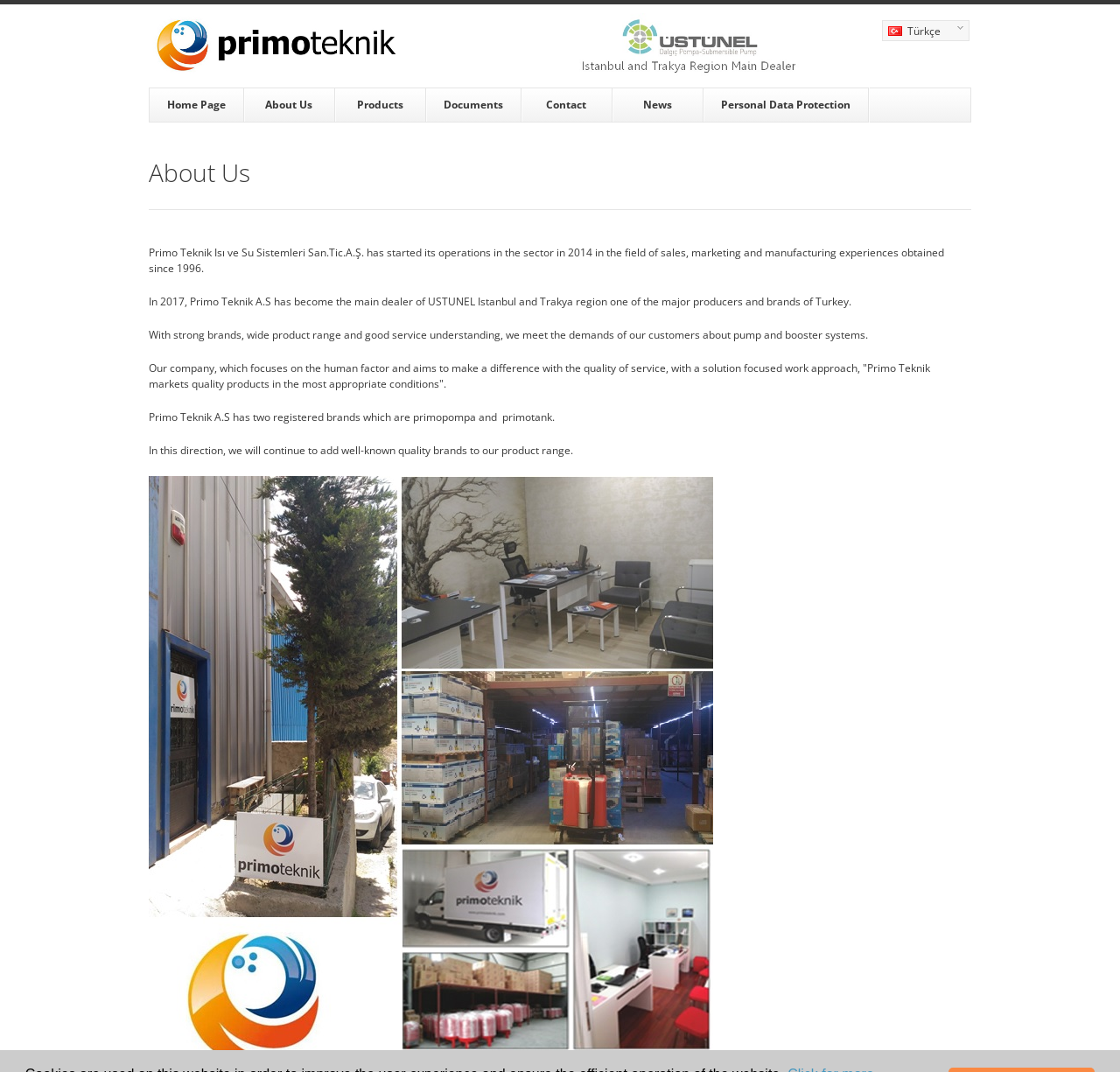Please locate the UI element described by "Mark" and provide its bounding box coordinates.

None